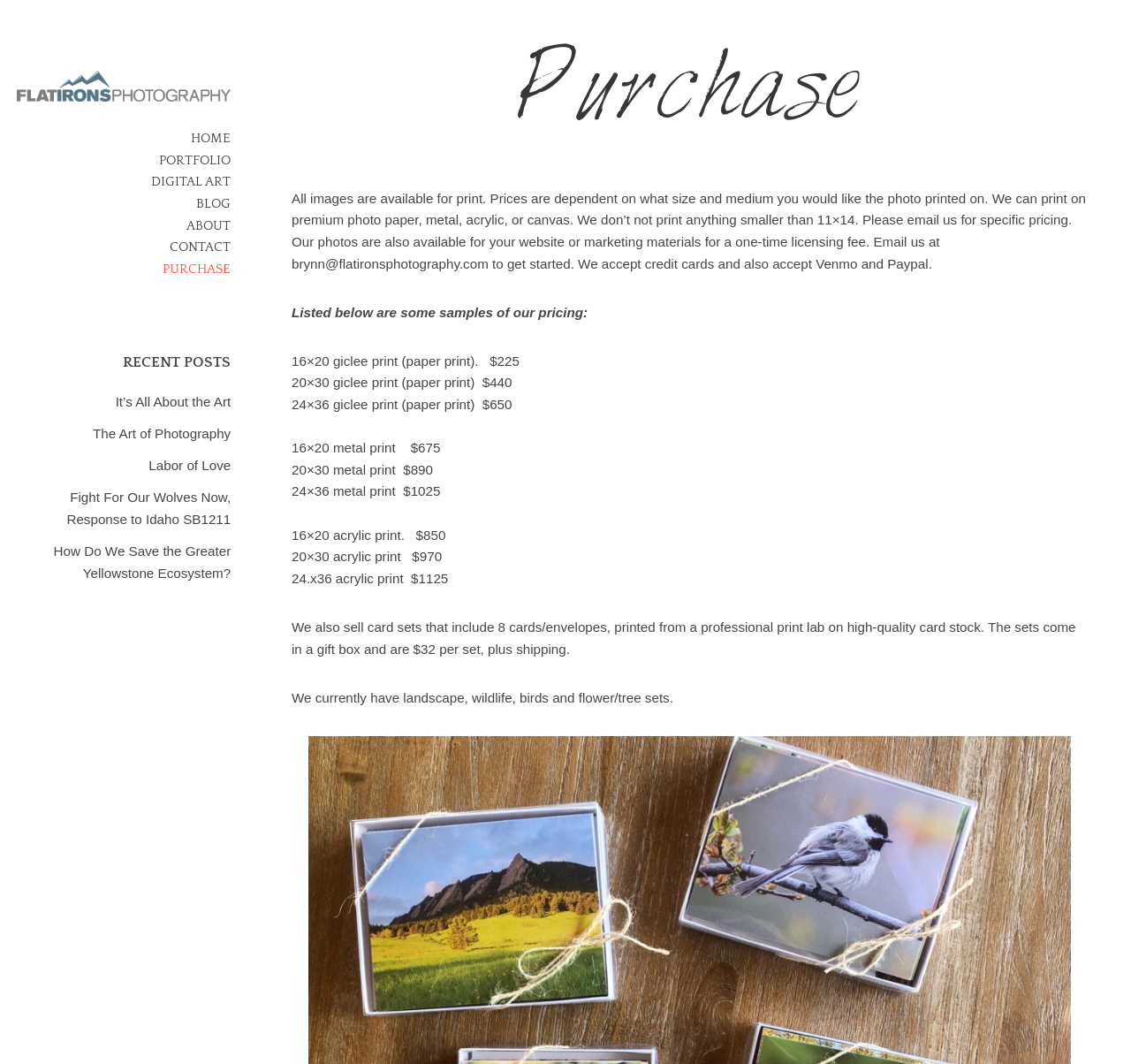Determine the bounding box coordinates for the region that must be clicked to execute the following instruction: "click PORTFOLIO link".

[0.141, 0.143, 0.204, 0.158]